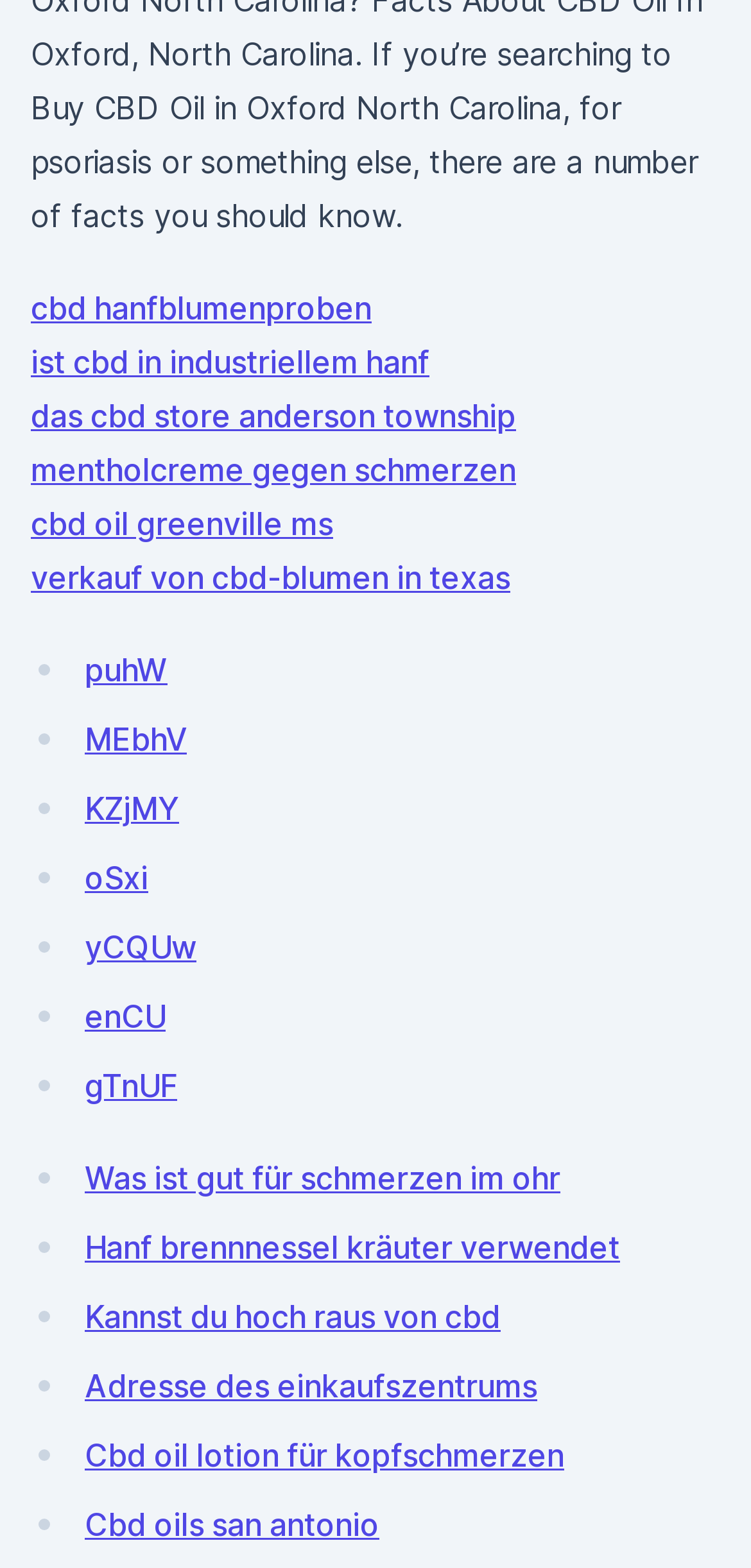What is the topic of the link with the bounding box coordinate [0.113, 0.784, 0.826, 0.808]?
Please provide a single word or phrase in response based on the screenshot.

Hanf brennnessel kräuter verwendet